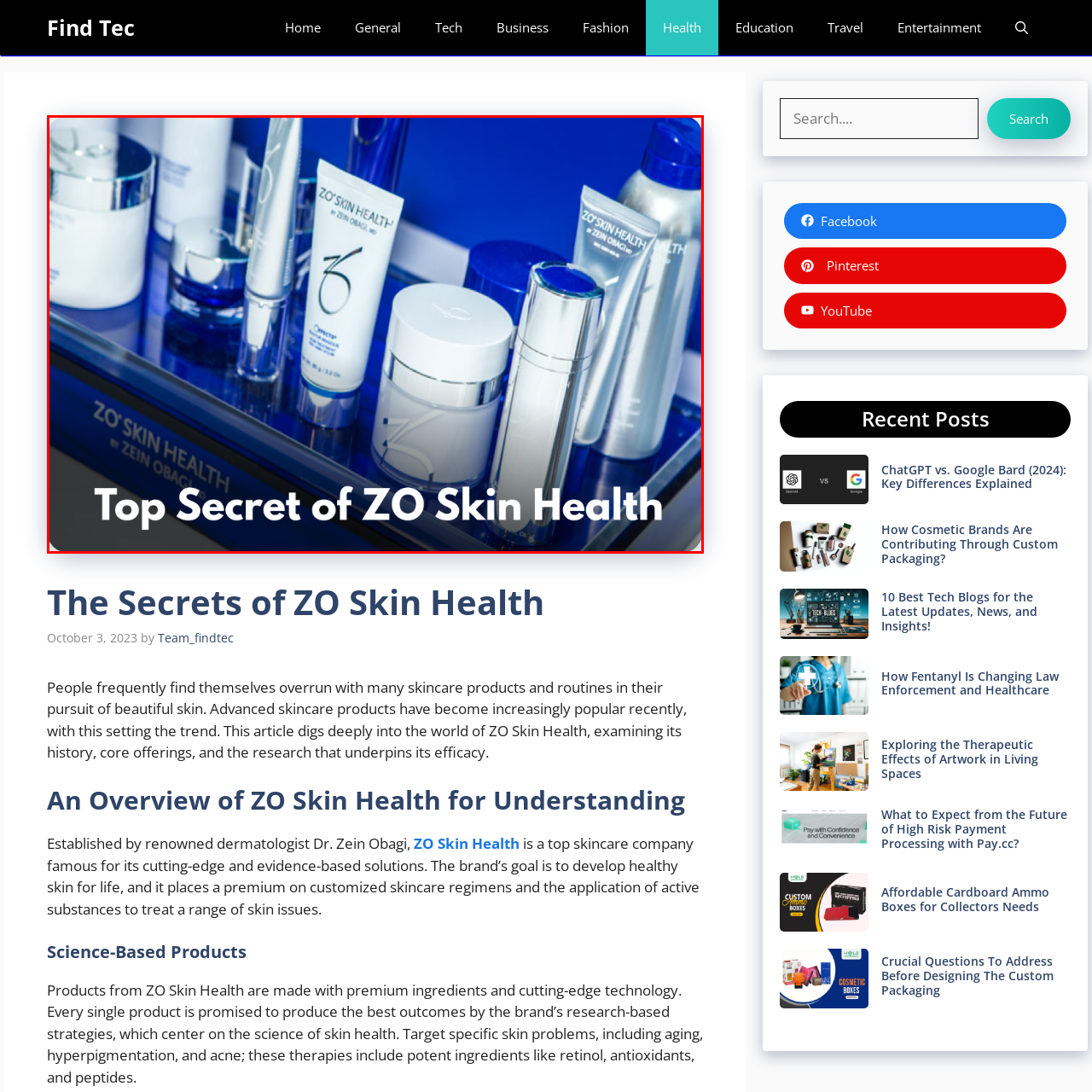Create an extensive description for the image inside the red frame.

The image showcases a visually appealing arrangement of skincare products from ZO Skin Health, a brand founded by renowned dermatologist Dr. Zein Obagi. Prominently featured are various containers, including creams, serums, and treatments, all elegantly designed with the distinct branding of ZO. This collection highlights the brand's commitment to advanced skincare solutions, emphasizing science-based formulations aimed at promoting healthy skin. The caption "Top Secret of ZO Skin Health" suggests an insider look into the innovative products that form the foundation of the brand's approach to skincare, encouraging a pursuit of effective and tailored skincare routines.